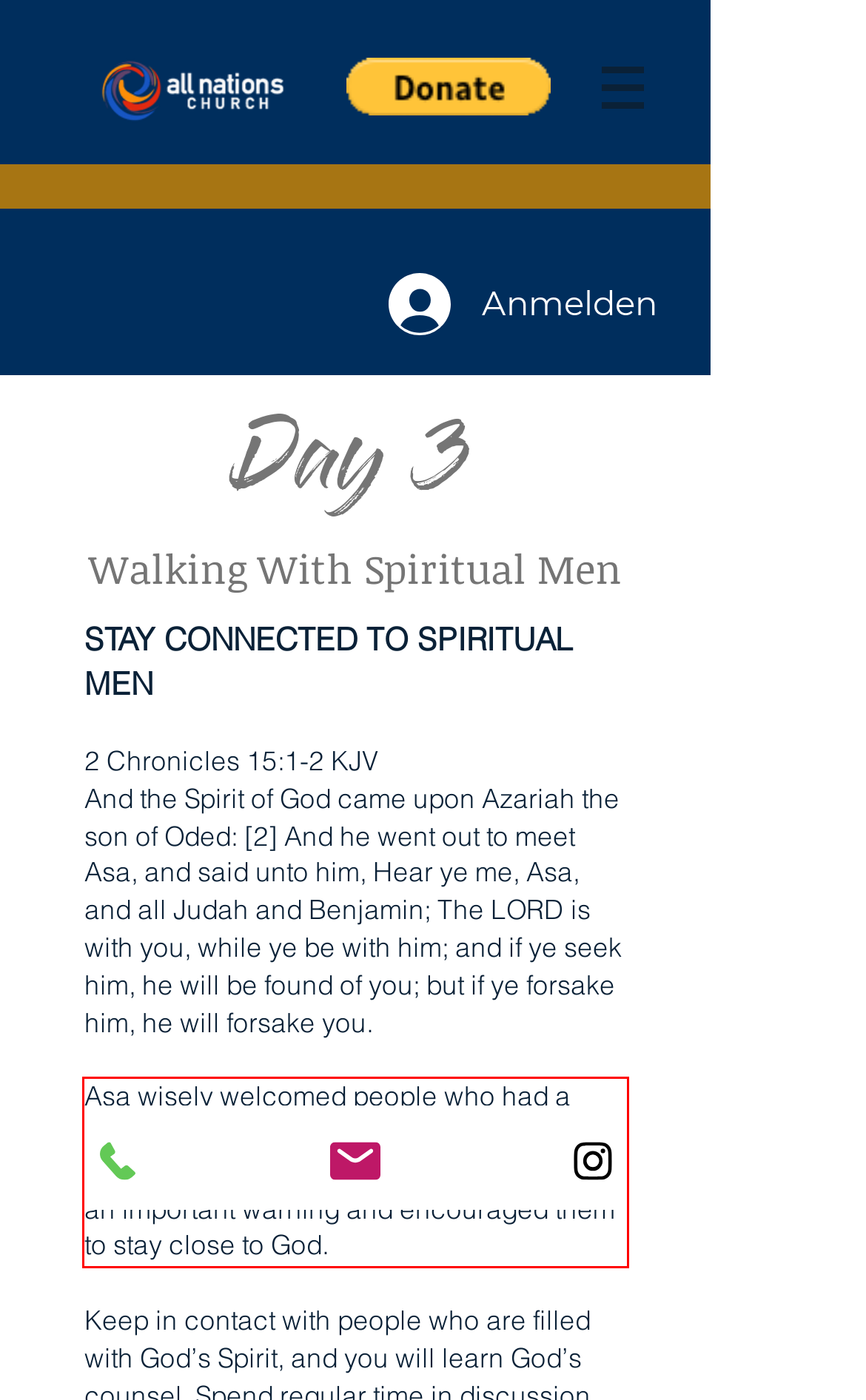Please use OCR to extract the text content from the red bounding box in the provided webpage screenshot.

Asa wisely welcomed people who had a close relationship with God, and he listened to their messages. Azariah gave the armies an important warning and encouraged them to stay close to God.